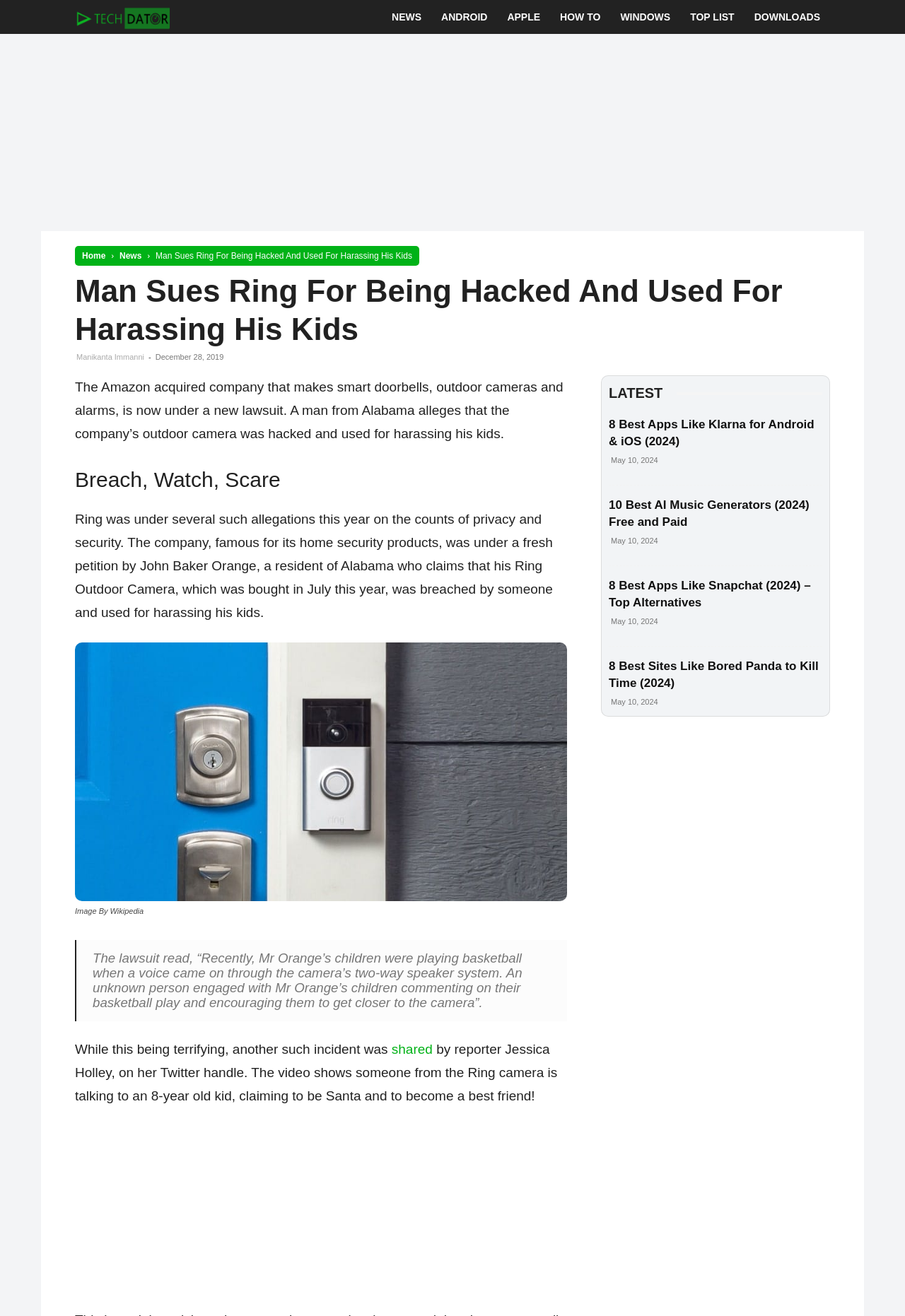Identify and provide the text content of the webpage's primary headline.

Man Sues Ring For Being Hacked And Used For Harassing His Kids